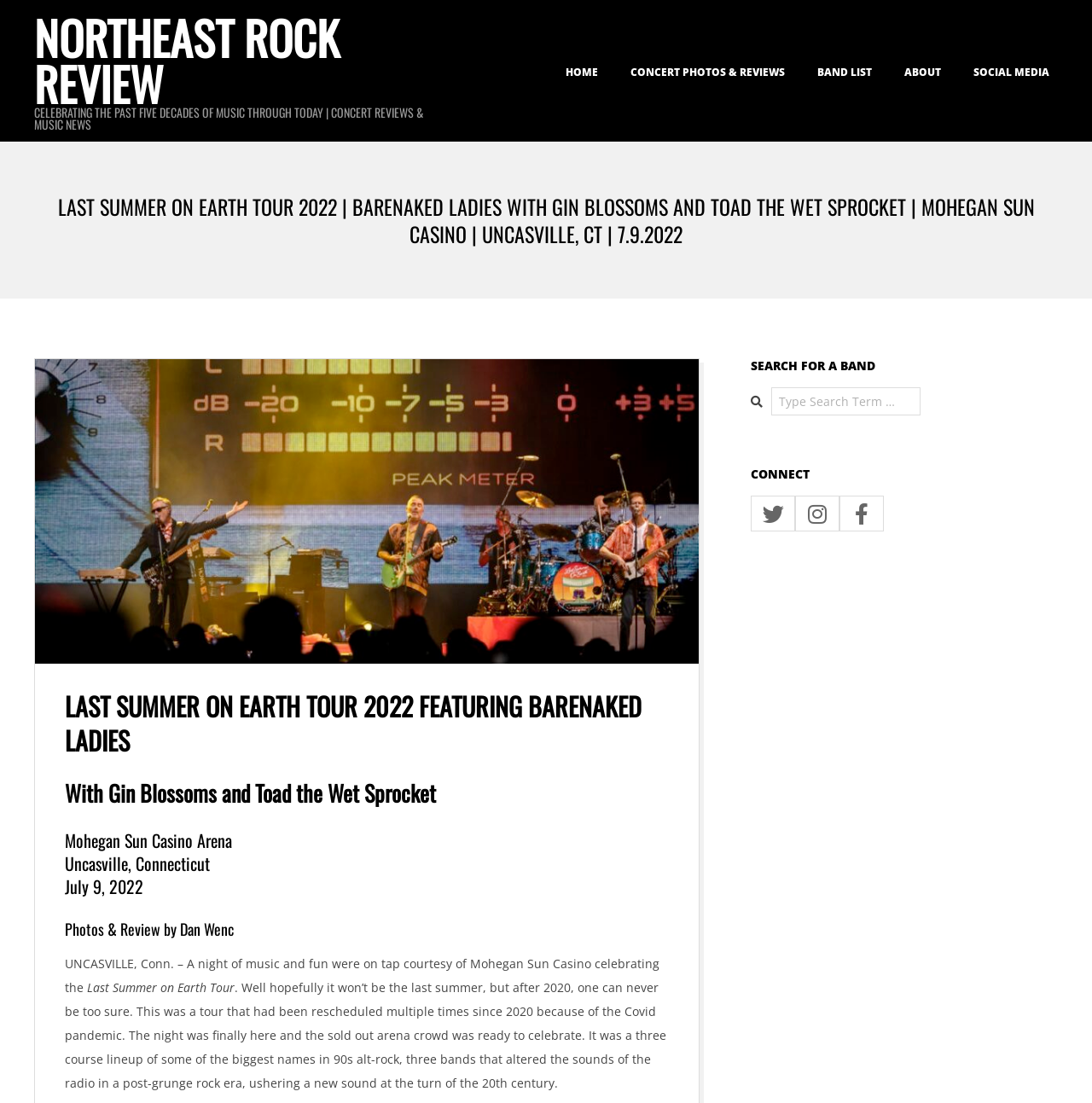Who are the bands performing in the tour?
Use the screenshot to answer the question with a single word or phrase.

Barenaked Ladies, Gin Blossoms, and Toad the Wet Sprocket